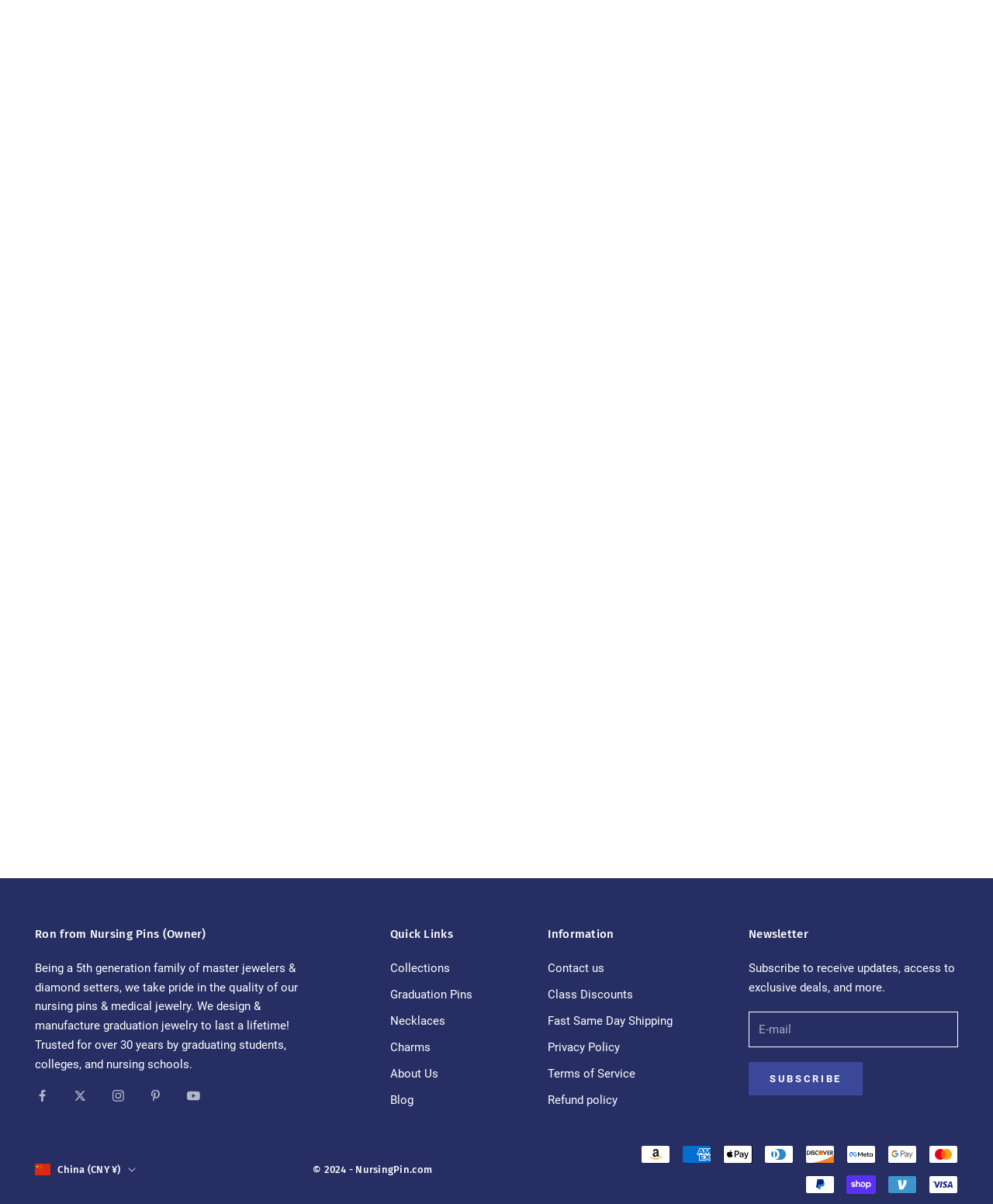From the details in the image, provide a thorough response to the question: What is the name of the owner of Nursing Pins?

The answer can be found in the StaticText element with the text 'Ron from Nursing Pins (Owner)' which is located at the top of the webpage, indicating that Ron is the owner of Nursing Pins.